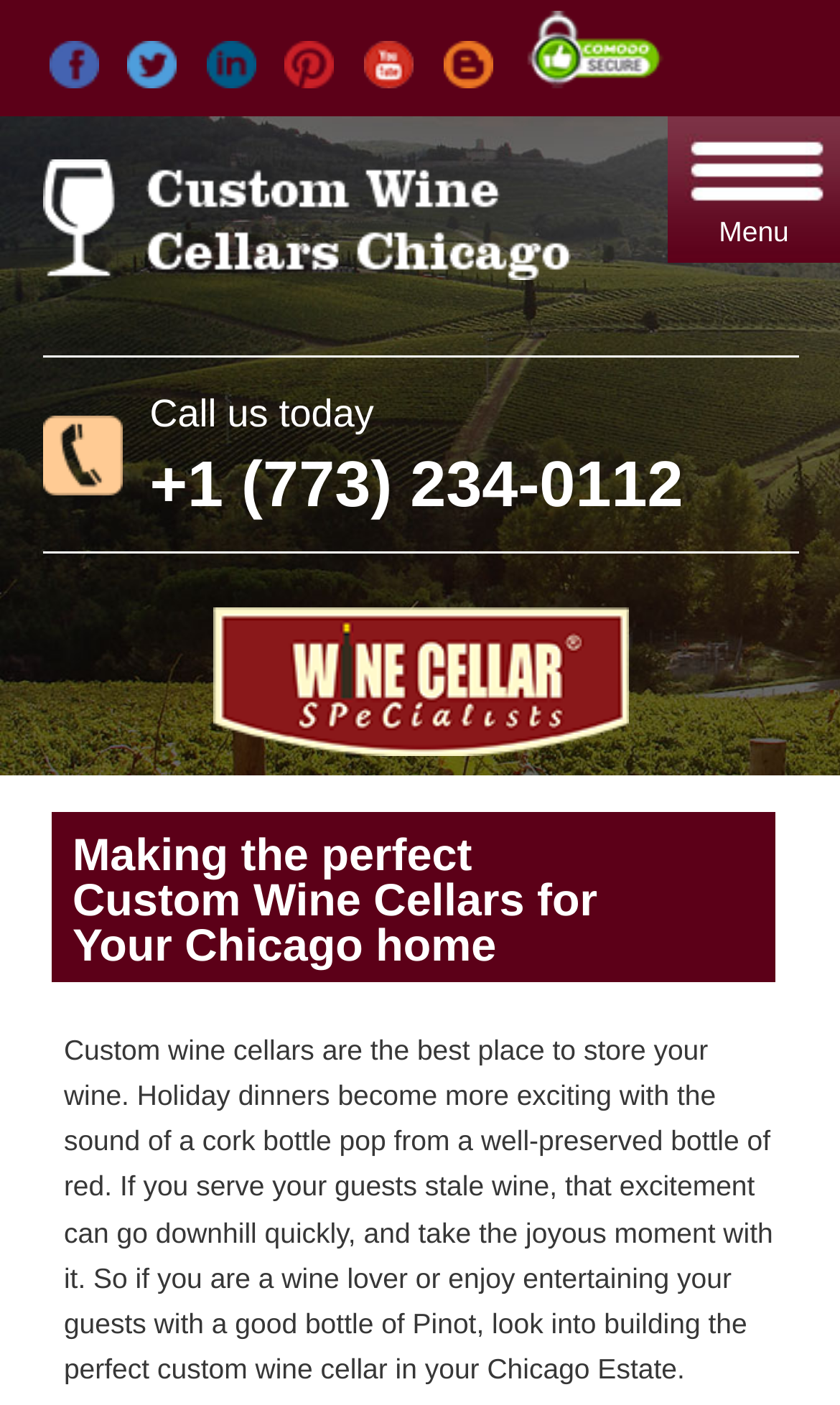Using the information from the screenshot, answer the following question thoroughly:
What is the location of the custom wine cellars being referred to?

I found this by looking at the heading 'Custom Wine Cellars Chicago' and the text that mentions 'your Chicago home' and 'Chicago Estate'.